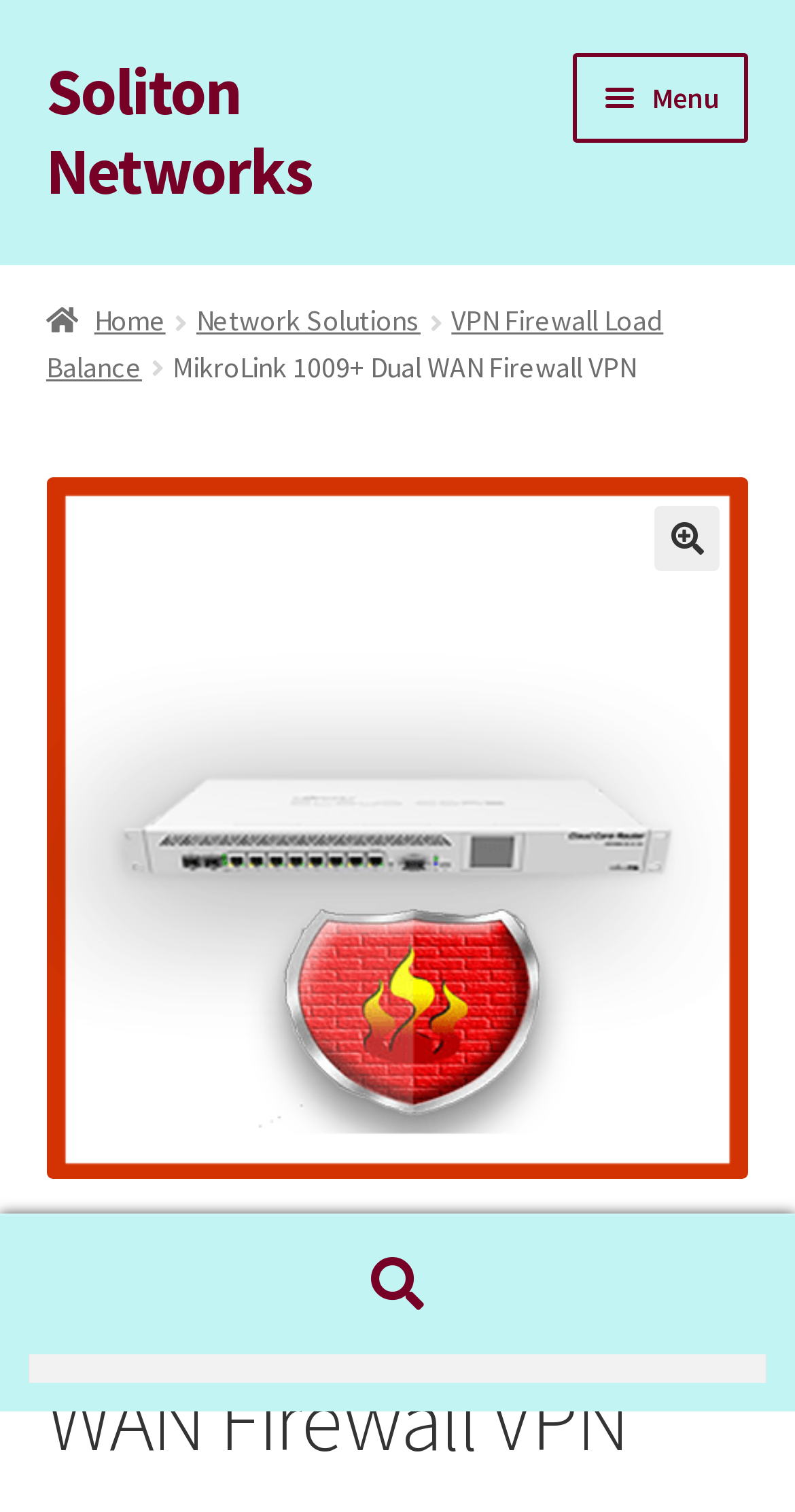Please find the bounding box for the UI element described by: "Shop".

[0.058, 0.358, 0.942, 0.43]